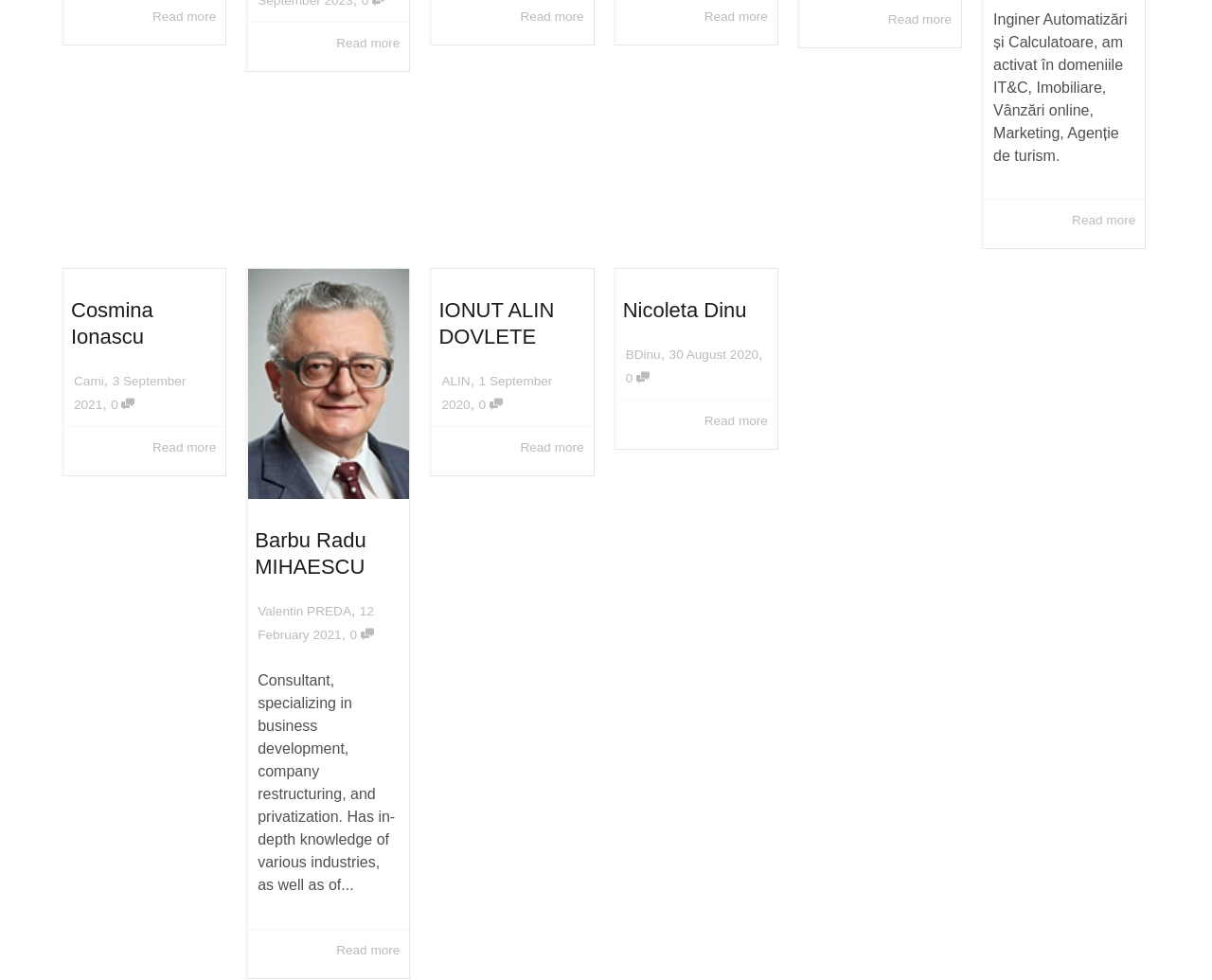Can you find the bounding box coordinates for the UI element given this description: "alt="gymmer-in-gym""? Provide the coordinates as four float numbers between 0 and 1: [left, top, right, bottom].

None